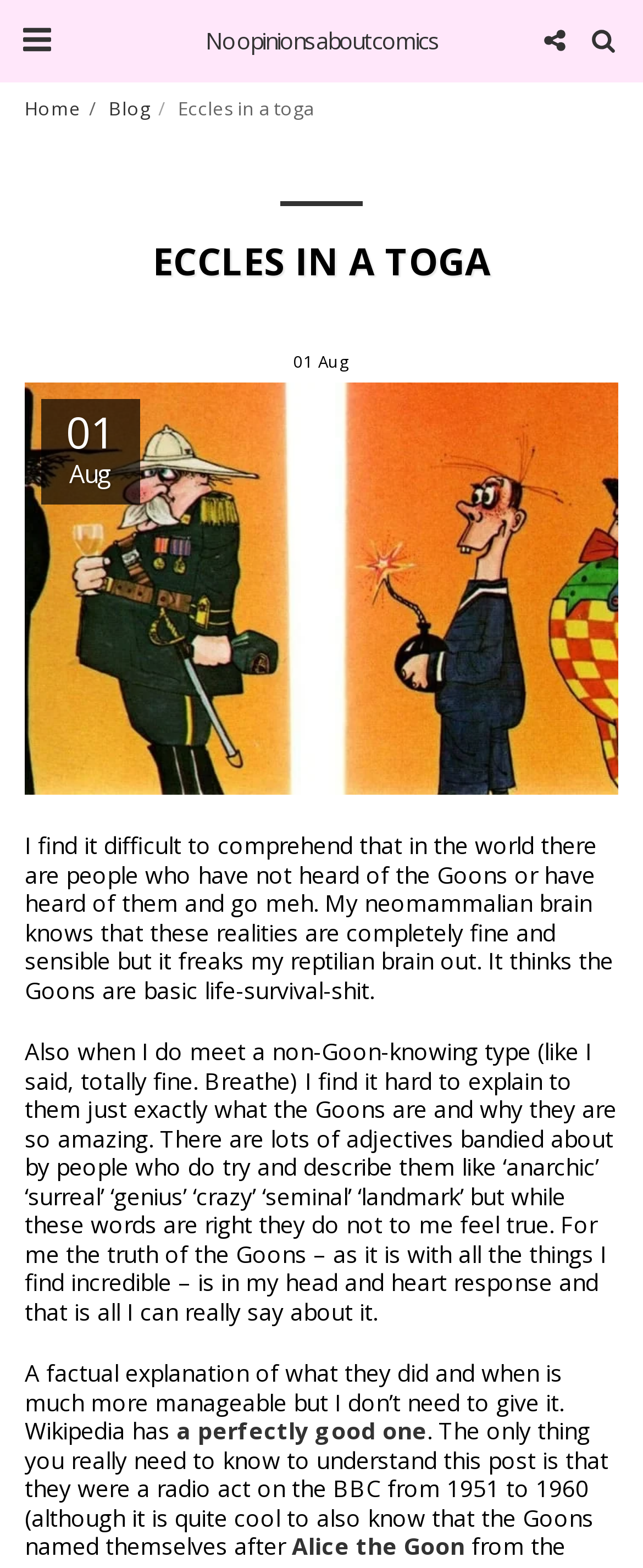Determine the bounding box for the described HTML element: "Alice the Goon". Ensure the coordinates are four float numbers between 0 and 1 in the format [left, top, right, bottom].

[0.454, 0.976, 0.723, 0.996]